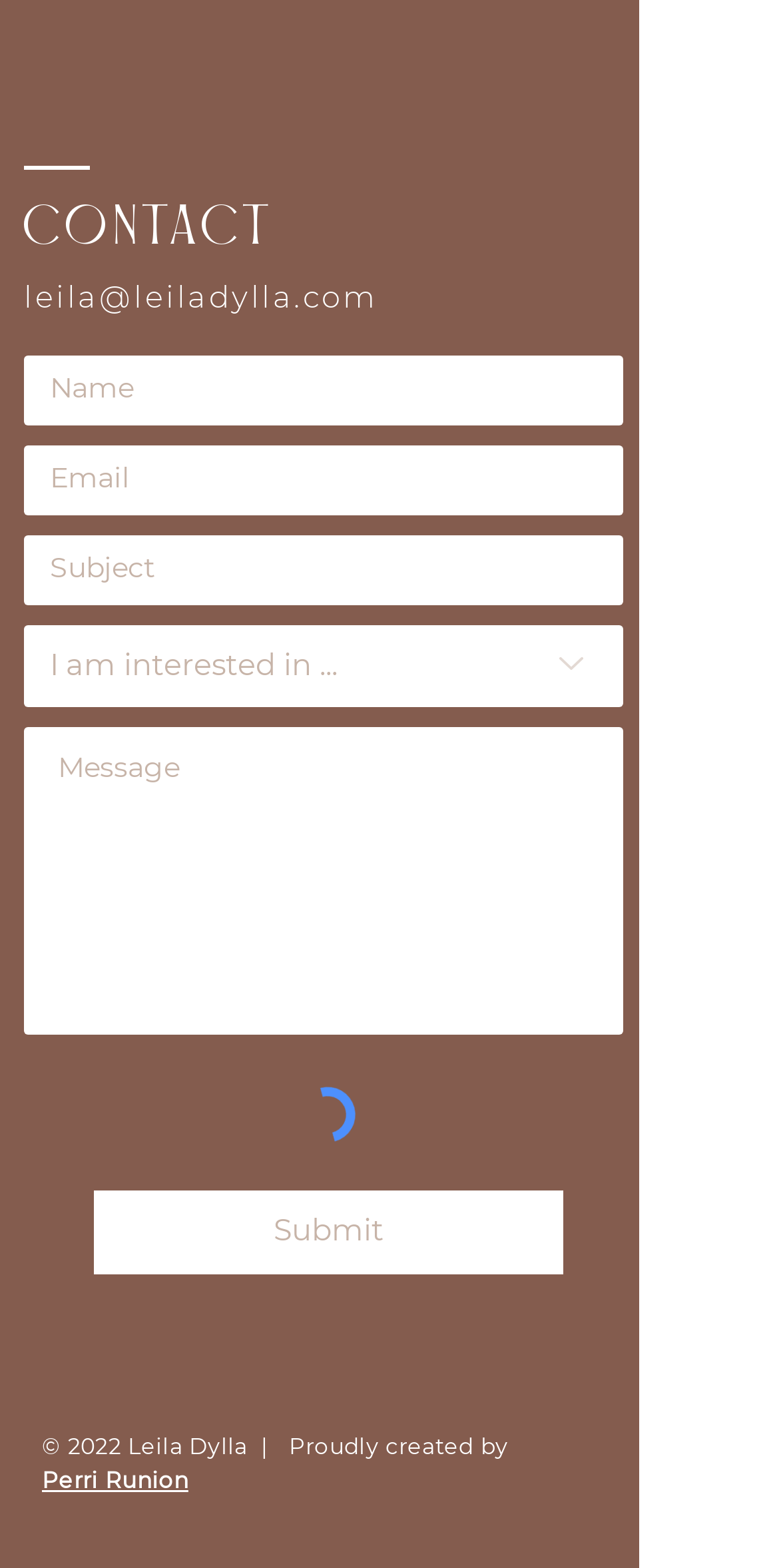Extract the bounding box for the UI element that matches this description: "aria-label="YouTube"".

[0.282, 0.013, 0.349, 0.047]